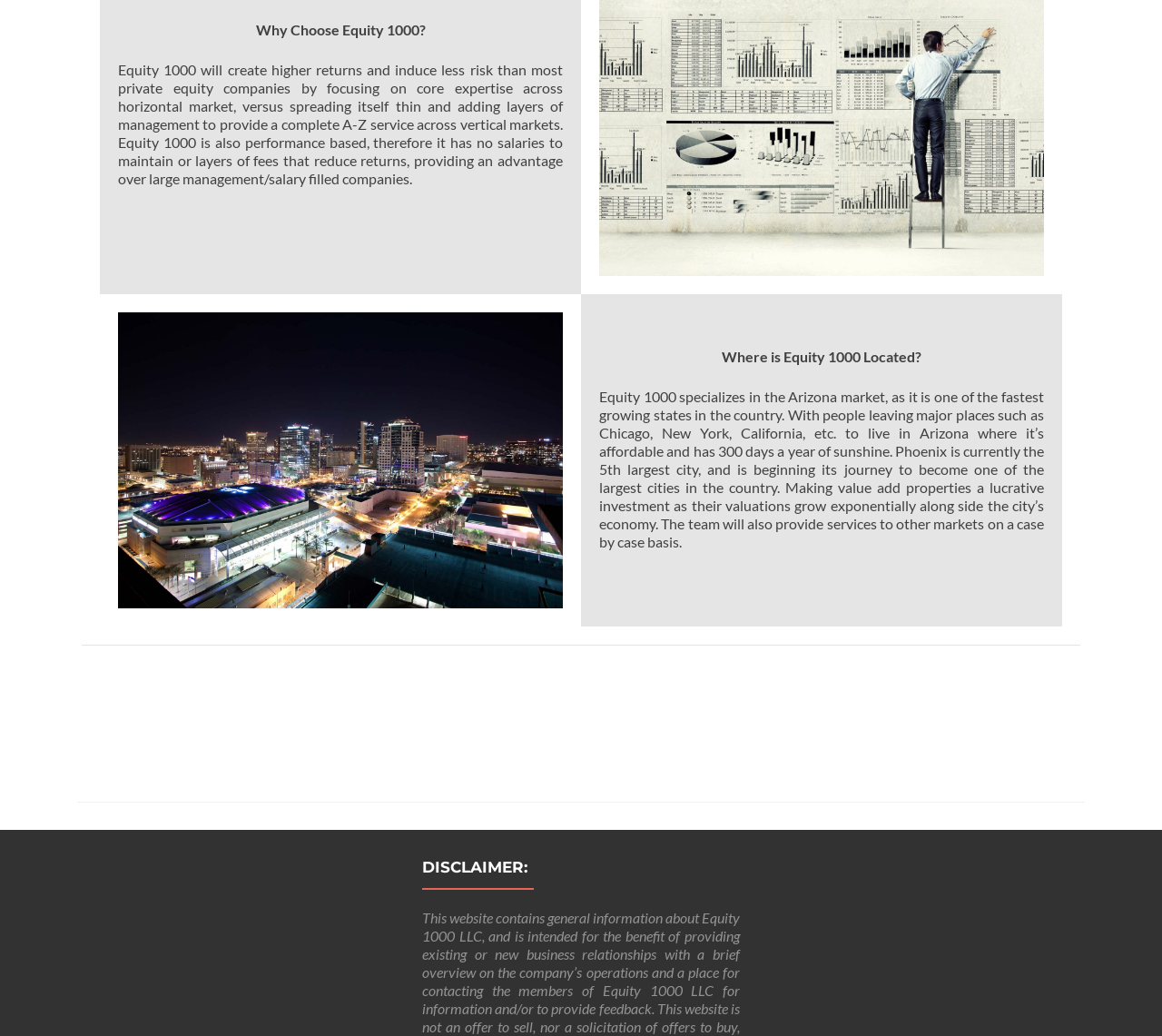Given the element description, predict the bounding box coordinates in the format (top-left x, top-left y, bottom-right x, bottom-right y). Make sure all values are between 0 and 1. Here is the element description: Click to View Services

[0.68, 0.667, 0.891, 0.704]